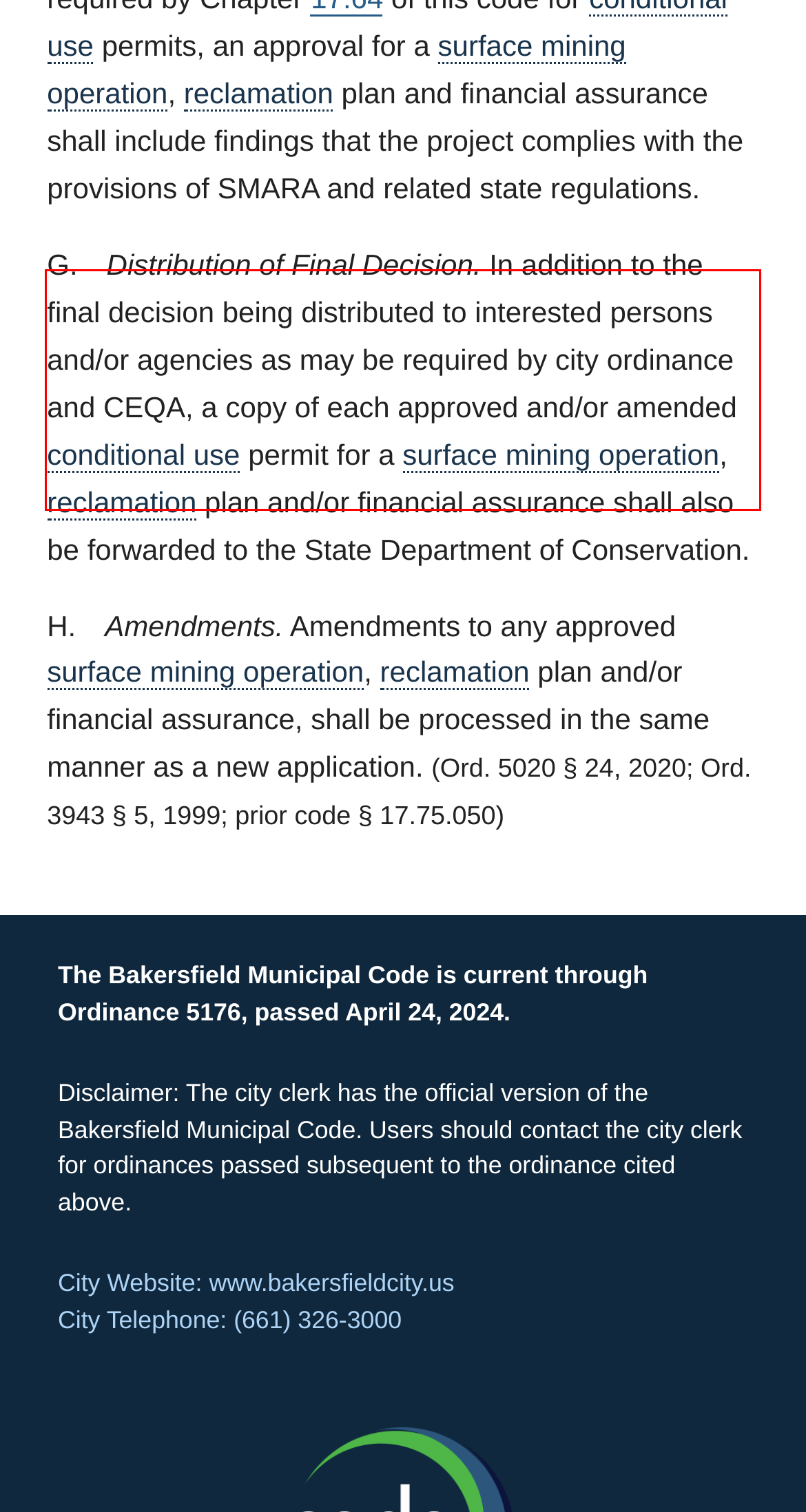With the provided screenshot of a webpage, locate the red bounding box and perform OCR to extract the text content inside it.

H. Amendments. Amendments to any approved surface mining operation, reclamation plan and/or financial assurance, shall be processed in the same manner as a new application. (Ord. 5020 § 24, 2020; Ord. 3943 § 5, 1999; prior code § 17.75.050)